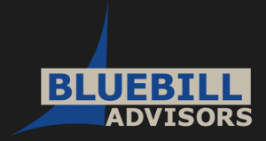What is the purpose of the visual in the footer section? Observe the screenshot and provide a one-word or short phrase answer.

Signifying company's identity